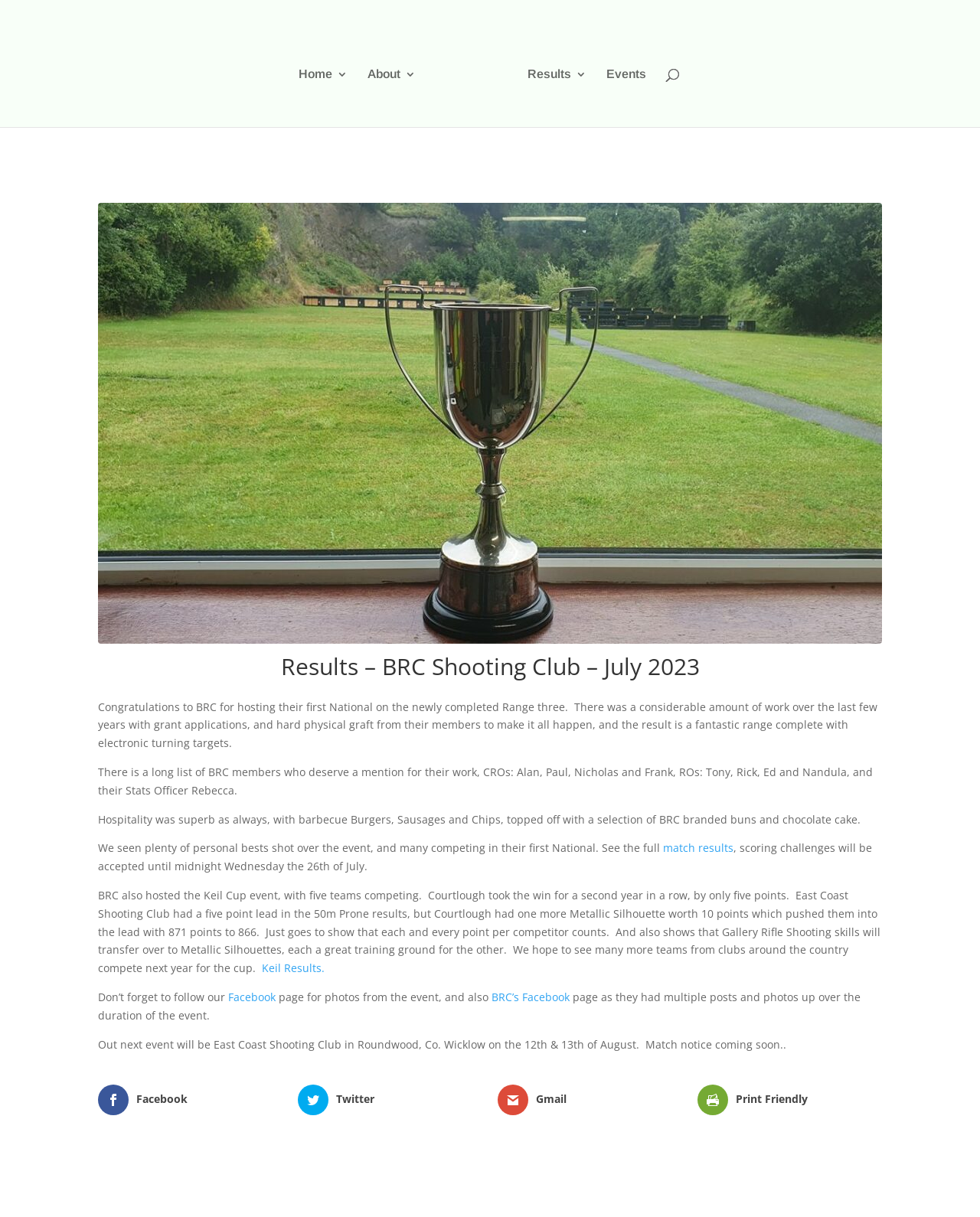What is the name of the shooting club?
Please respond to the question with a detailed and thorough explanation.

The name of the shooting club can be inferred from the text 'Congratulations to BRC for hosting their first National on the newly completed Range three.' which mentions BRC as the host of the event.